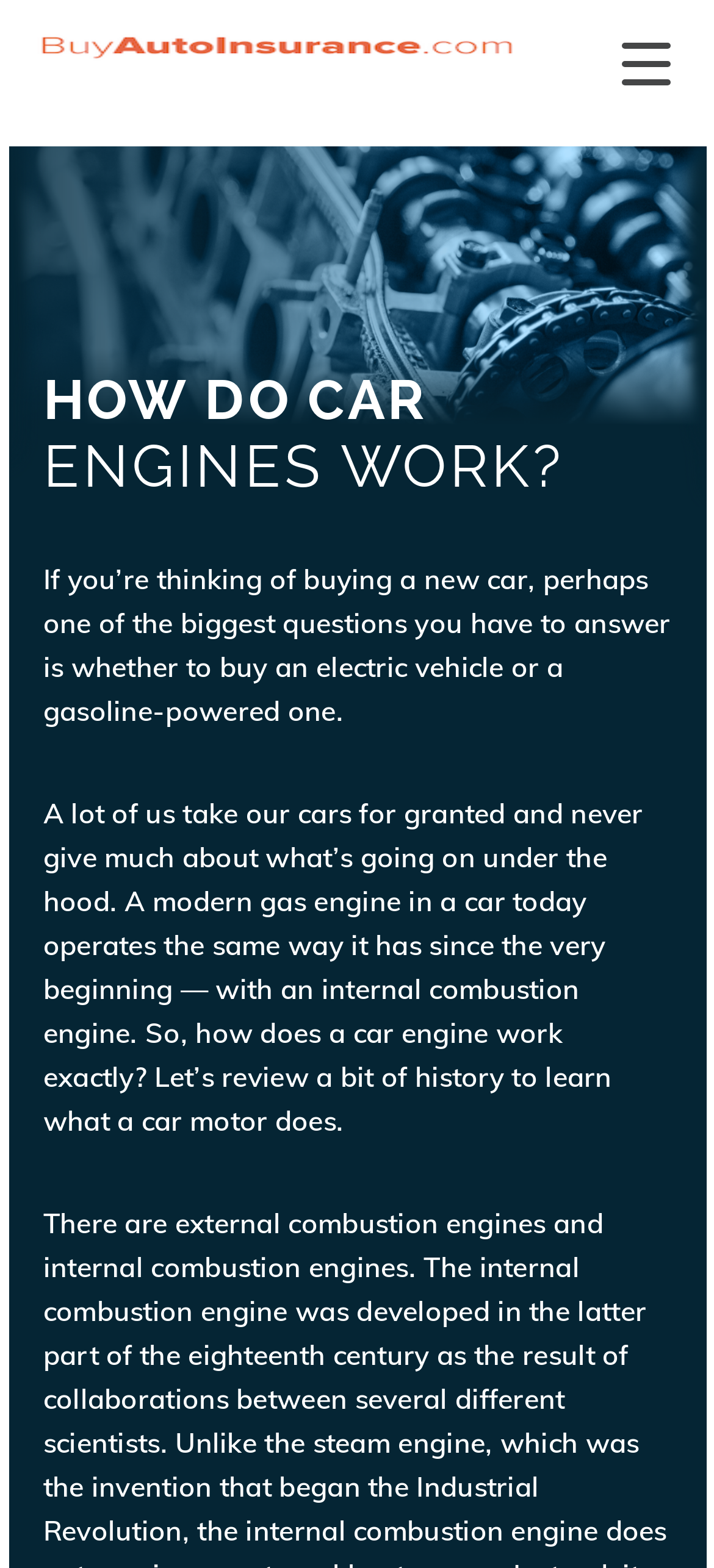Generate the title text from the webpage.

HOW DO CAR
ENGINES WORK?